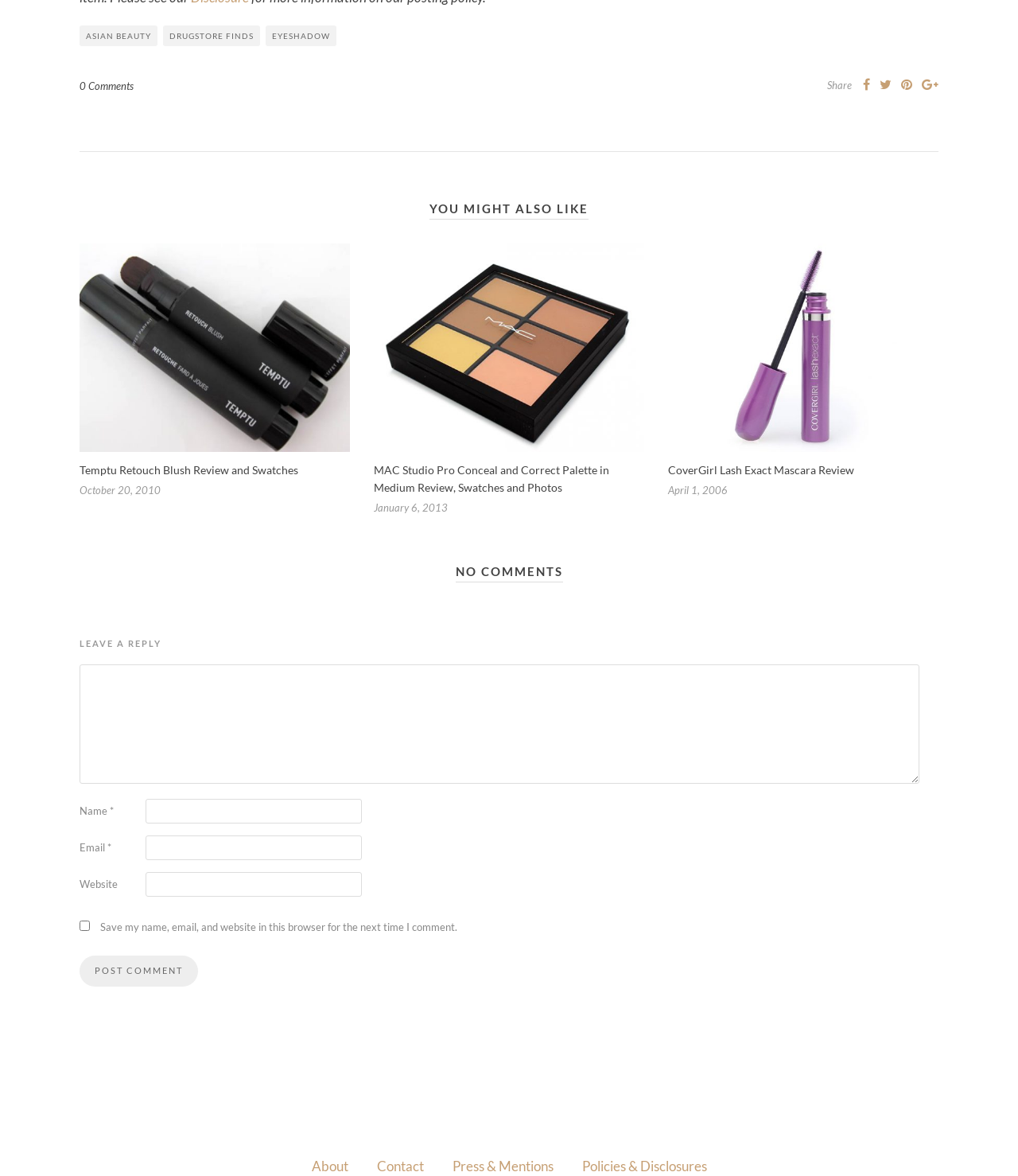Please specify the bounding box coordinates in the format (top-left x, top-left y, bottom-right x, bottom-right y), with all values as floating point numbers between 0 and 1. Identify the bounding box of the UI element described by: CoverGirl Lash Exact Mascara Review

[0.656, 0.393, 0.839, 0.405]